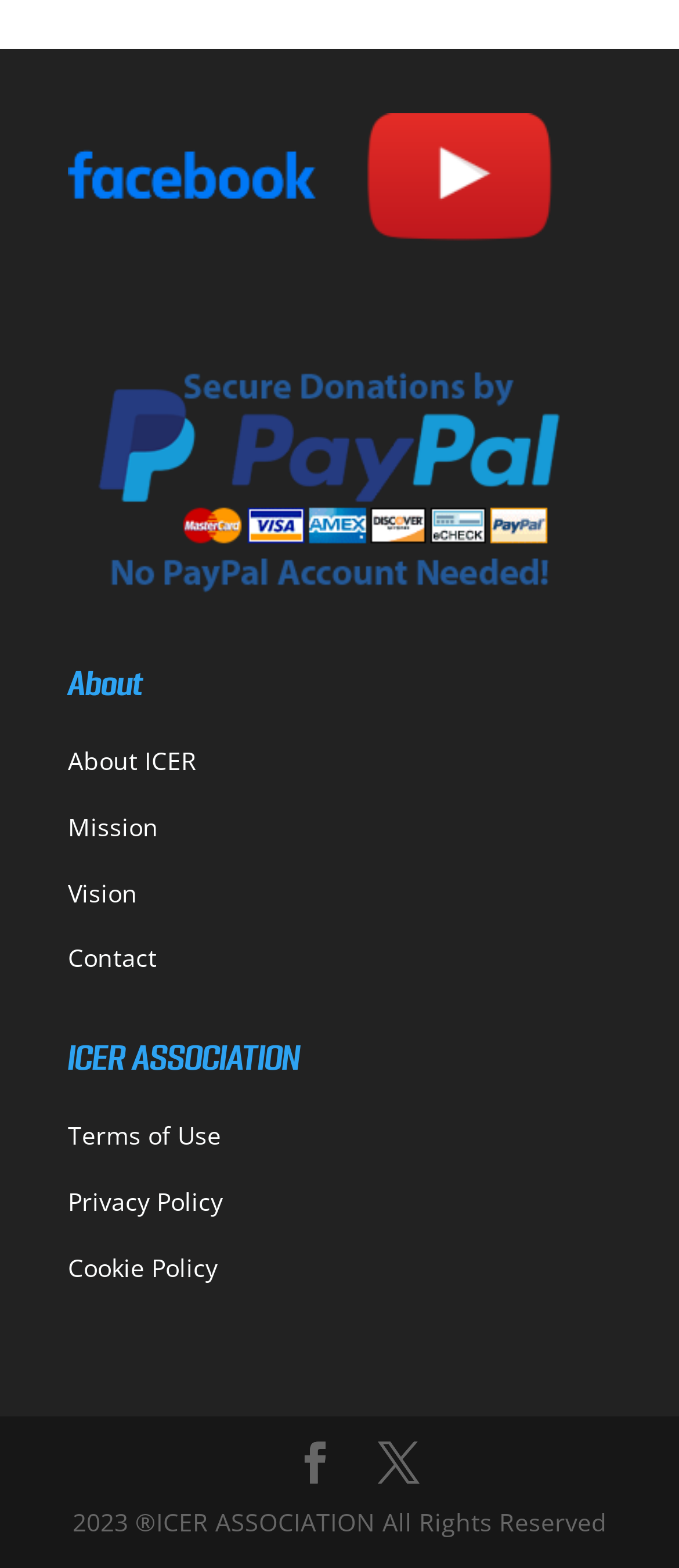Refer to the image and offer a detailed explanation in response to the question: How many policy links are there?

I counted the number of links with text that resembles policy names, such as 'Terms of Use', 'Privacy Policy', and 'Cookie Policy'. There are three such links, which are likely policy links.